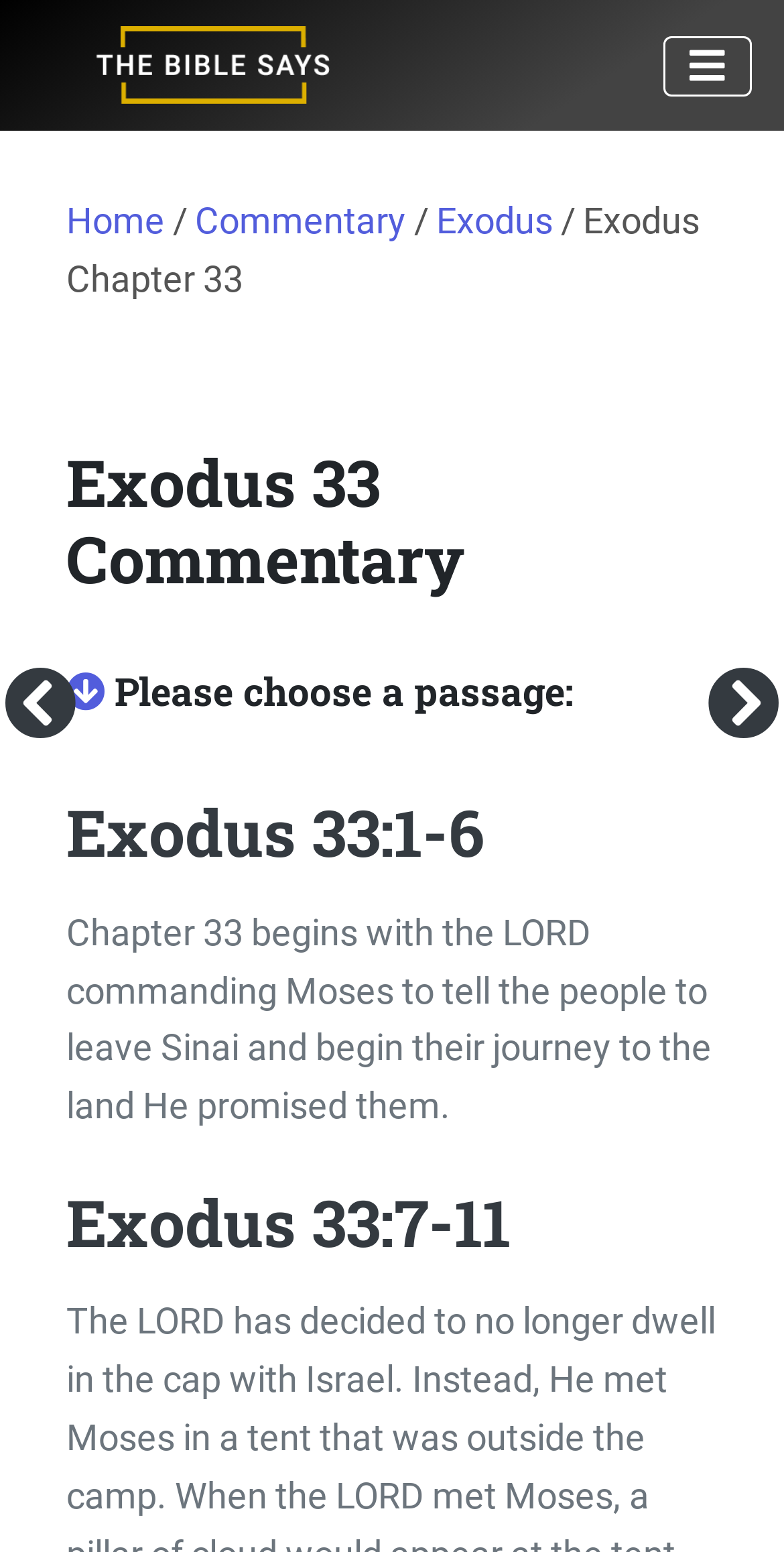Describe all visible elements and their arrangement on the webpage.

The webpage is a commentary on Exodus Chapter 33 from the Bible. At the top left, there is a logo of "The Bible Says" accompanied by a link to the website. On the top right, there is a button to toggle navigation. Below the logo, there is a navigation bar with links to "Home", "Commentary", and "Exodus". 

The main content of the webpage is divided into sections. The title "Exodus 33 Commentary" is prominently displayed at the top. Below the title, there is a heading that says "Please choose a passage:" followed by links to different passages of Exodus 33, including "Exodus 33:1-6" and "Exodus 33:7-11". Each passage link has a corresponding heading and a brief summary of the passage. For example, the summary for Exodus 33:1-6 explains that the chapter begins with the LORD commanding Moses to tell the people to leave Sinai and begin their journey to the land He promised them.

There are also two icons on the top right and left corners of the webpage, represented by Unicode characters "\uf138" and "\uf137" respectively.